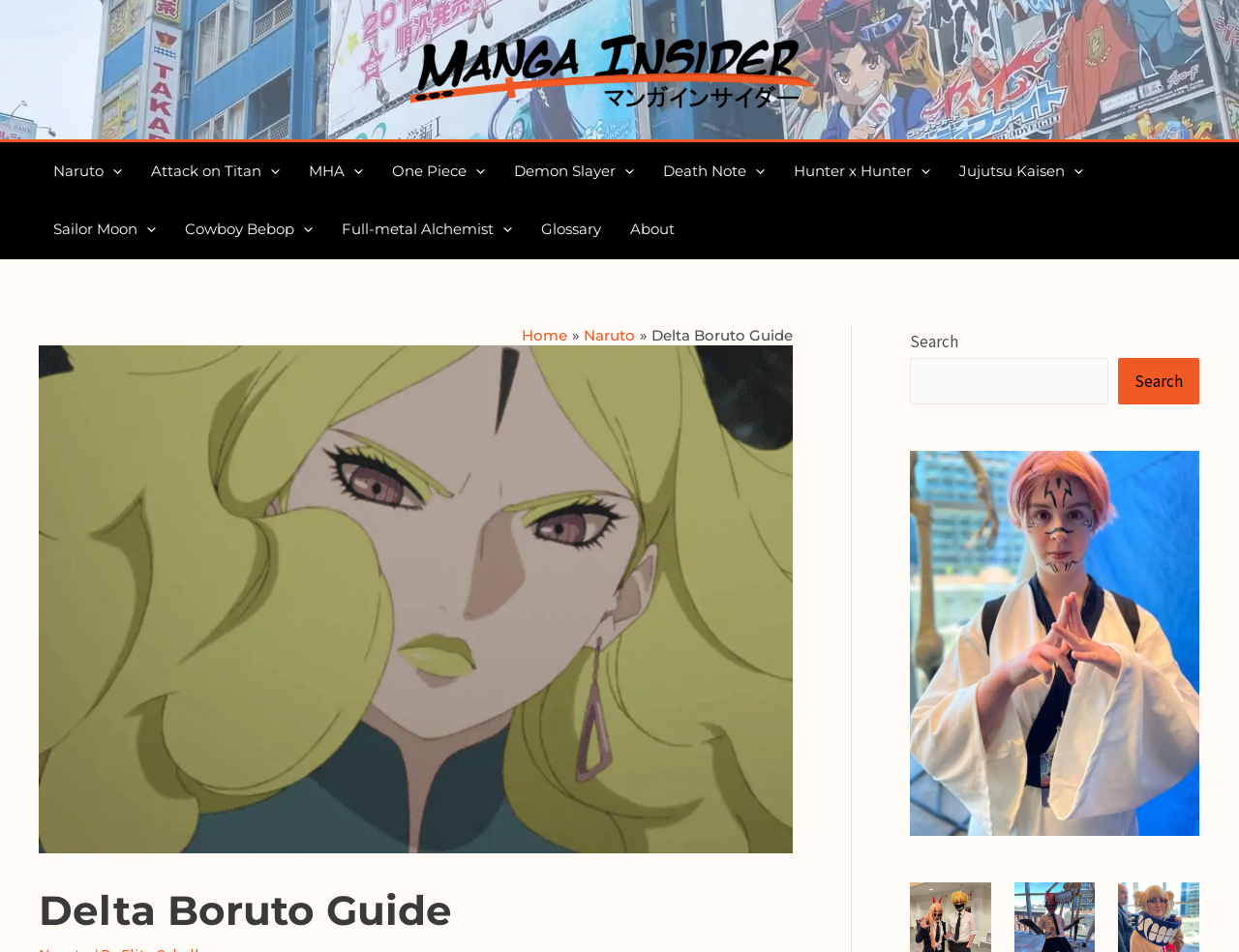Identify the bounding box coordinates of the clickable region required to complete the instruction: "Click on Glossary link". The coordinates should be given as four float numbers within the range of 0 and 1, i.e., [left, top, right, bottom].

[0.425, 0.21, 0.497, 0.271]